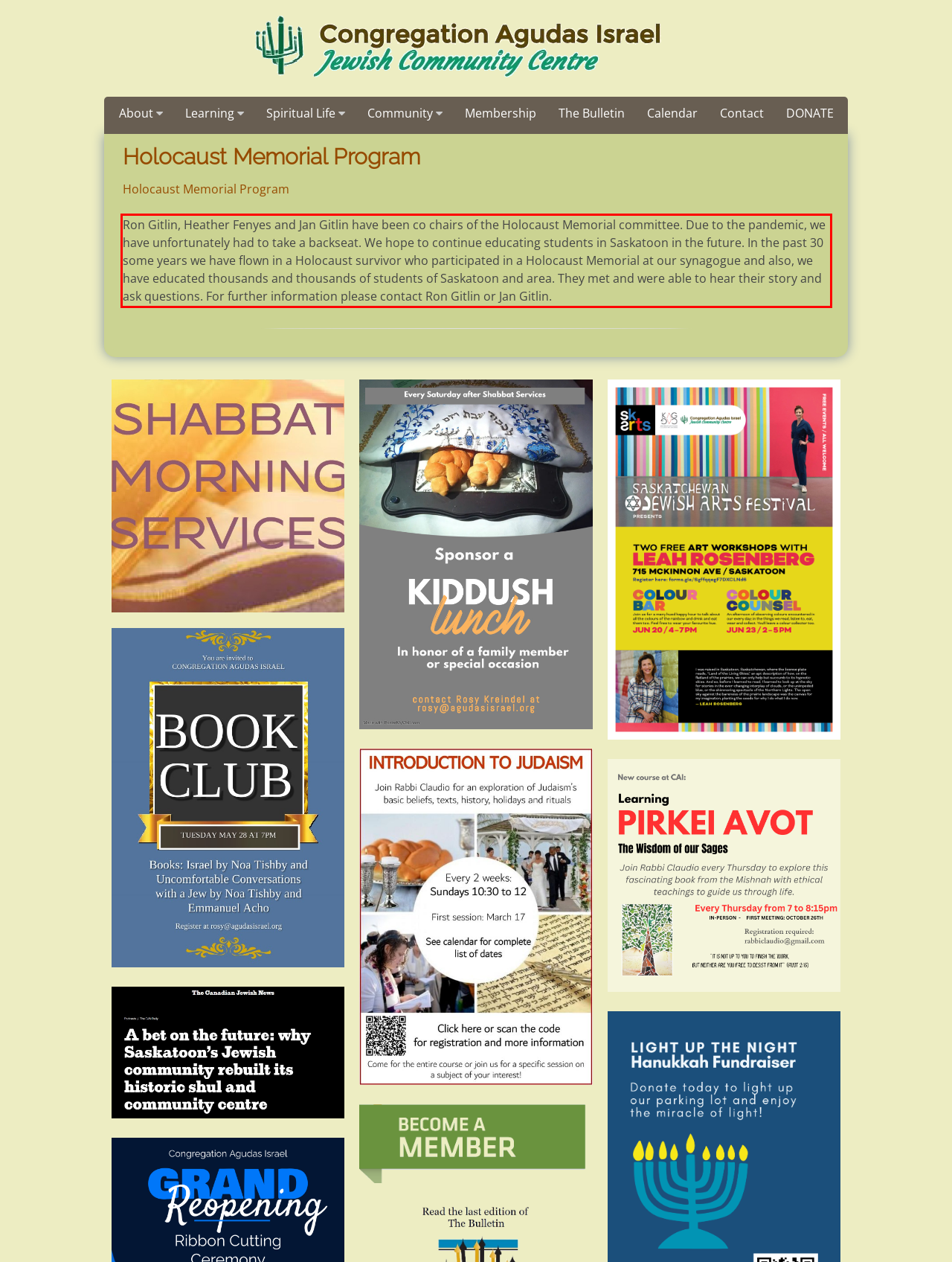Identify the red bounding box in the webpage screenshot and perform OCR to generate the text content enclosed.

Ron Gitlin, Heather Fenyes and Jan Gitlin have been co chairs of the Holocaust Memorial committee. Due to the pandemic, we have unfortunately had to take a backseat. We hope to continue educating students in Saskatoon in the future. In the past 30 some years we have flown in a Holocaust survivor who participated in a Holocaust Memorial at our synagogue and also, we have educated thousands and thousands of students of Saskatoon and area. They met and were able to hear their story and ask questions. For further information please contact Ron Gitlin or Jan Gitlin.